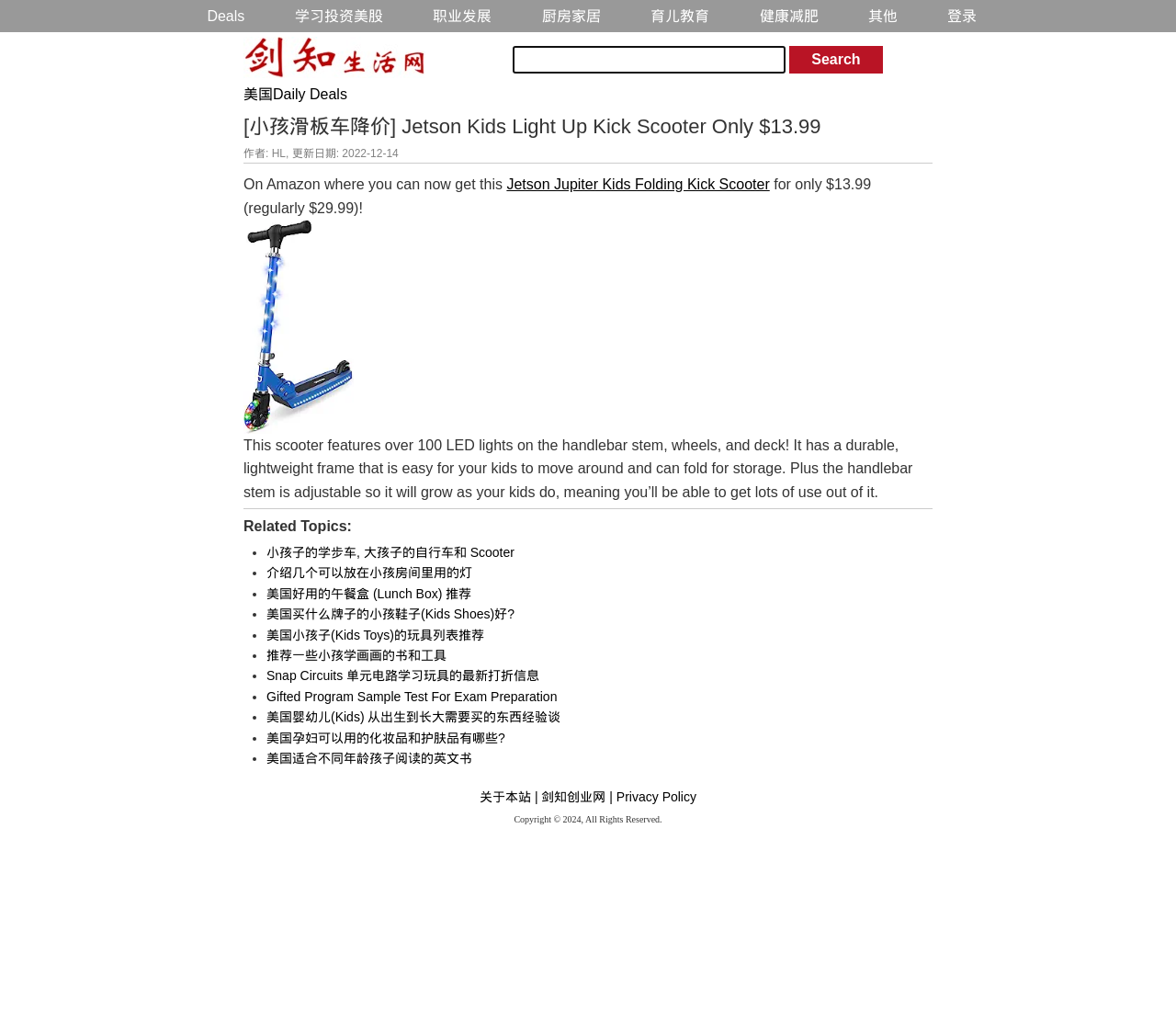What is the copyright year of the website?
Please give a detailed answer to the question using the information shown in the image.

The copyright year of the website is mentioned in the text 'Copyright © 2024, All Rights Reserved'.